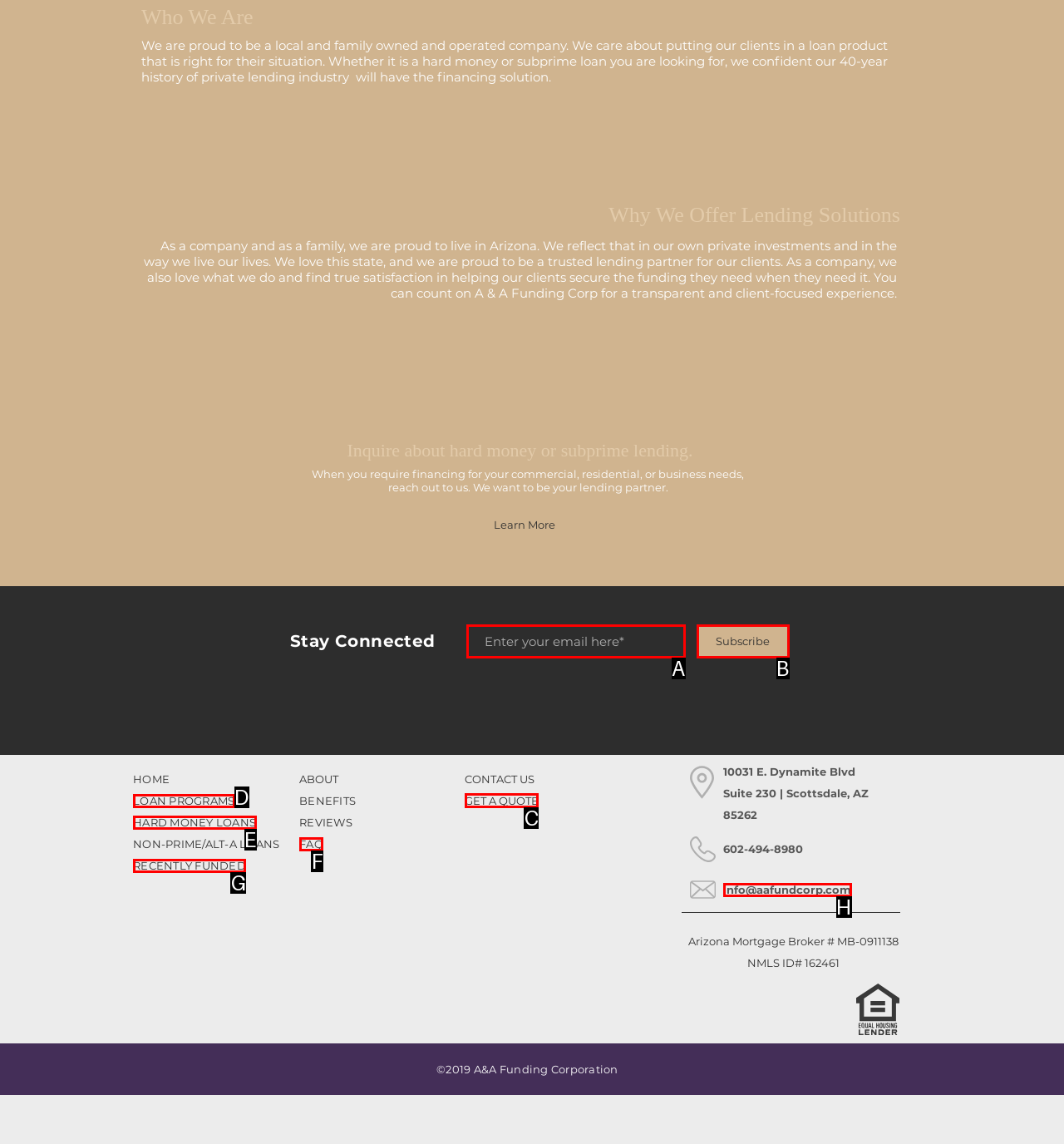Which option should be clicked to execute the following task: Get a quote? Respond with the letter of the selected option.

C